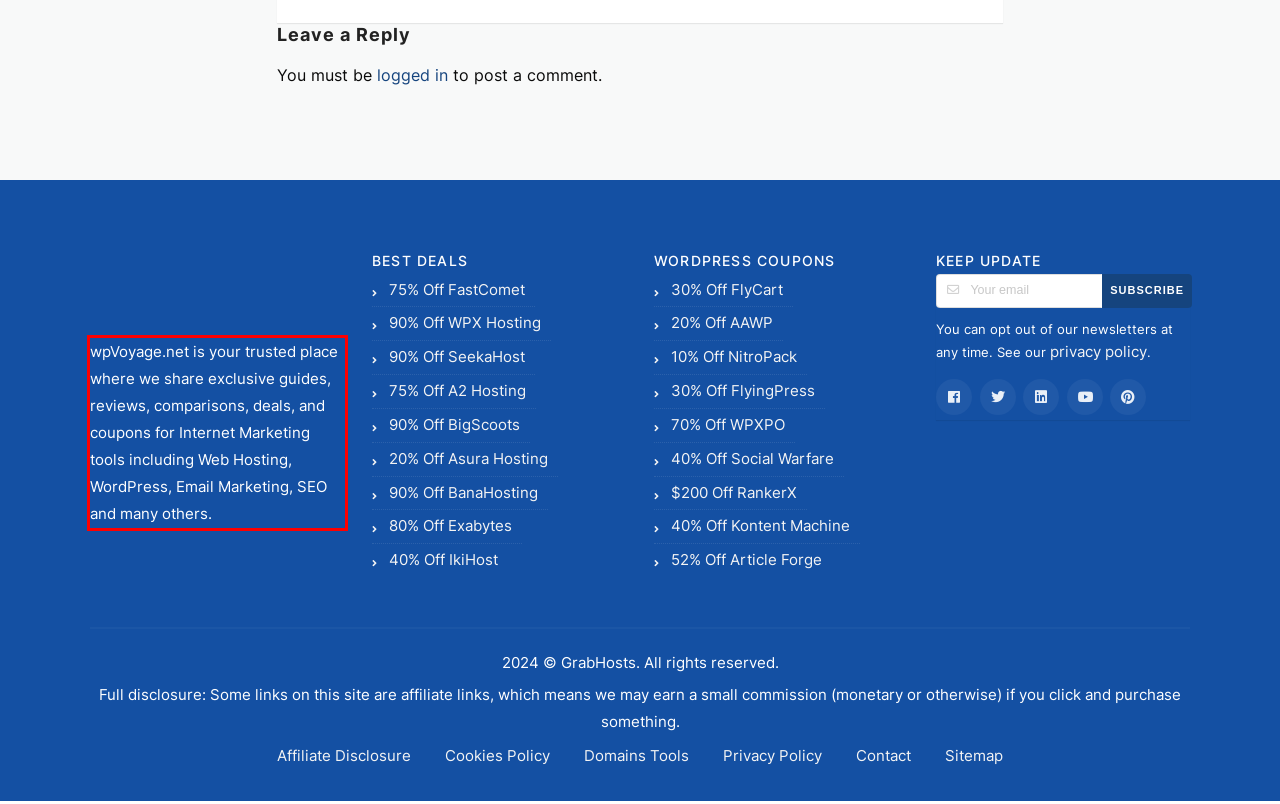Using the provided screenshot of a webpage, recognize the text inside the red rectangle bounding box by performing OCR.

wpVoyage.net is your trusted place where we share exclusive guides, reviews, comparisons, deals, and coupons for Internet Marketing tools including Web Hosting, WordPress, Email Marketing, SEO and many others.